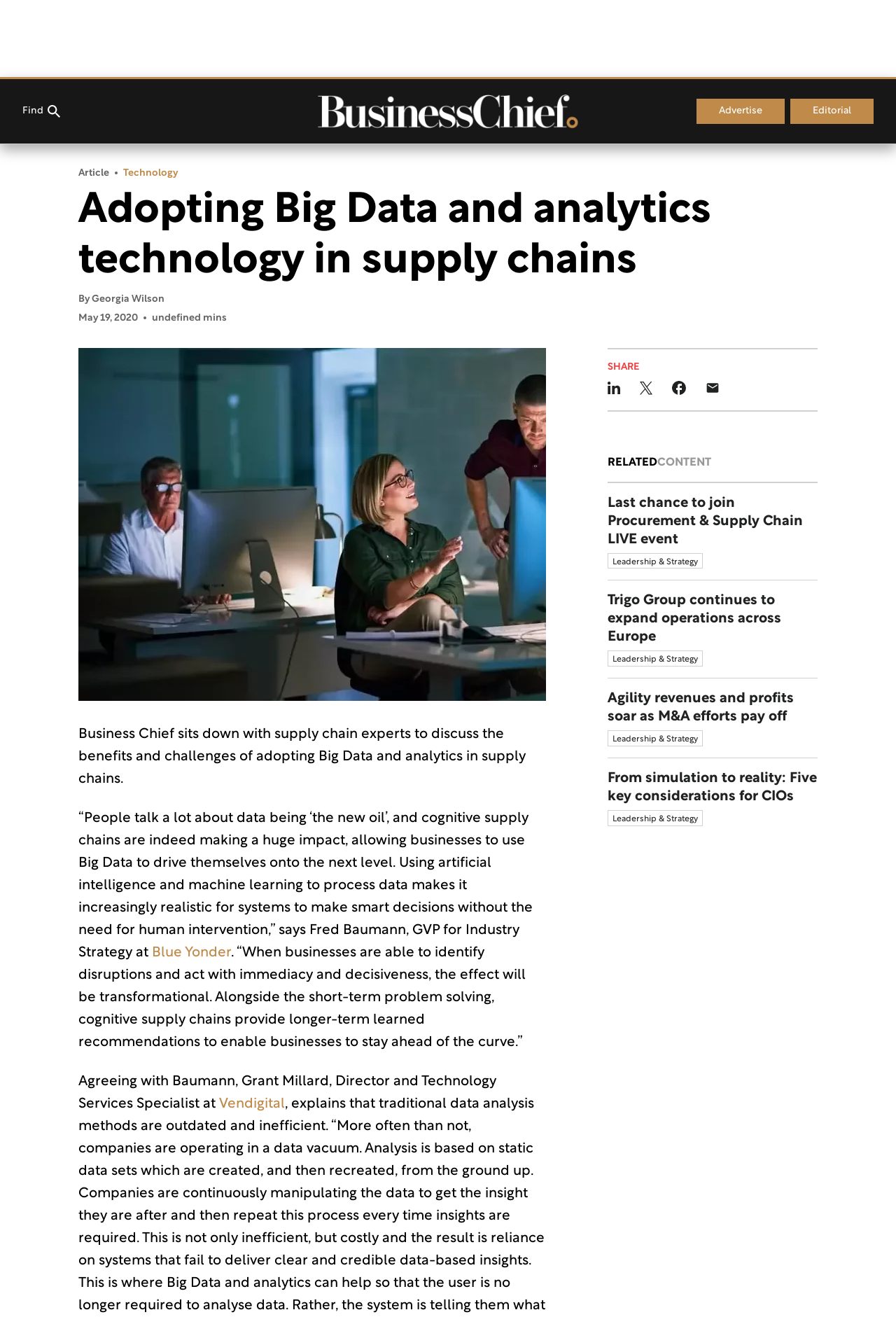What is the author of the article?
Use the screenshot to answer the question with a single word or phrase.

Georgia Wilson